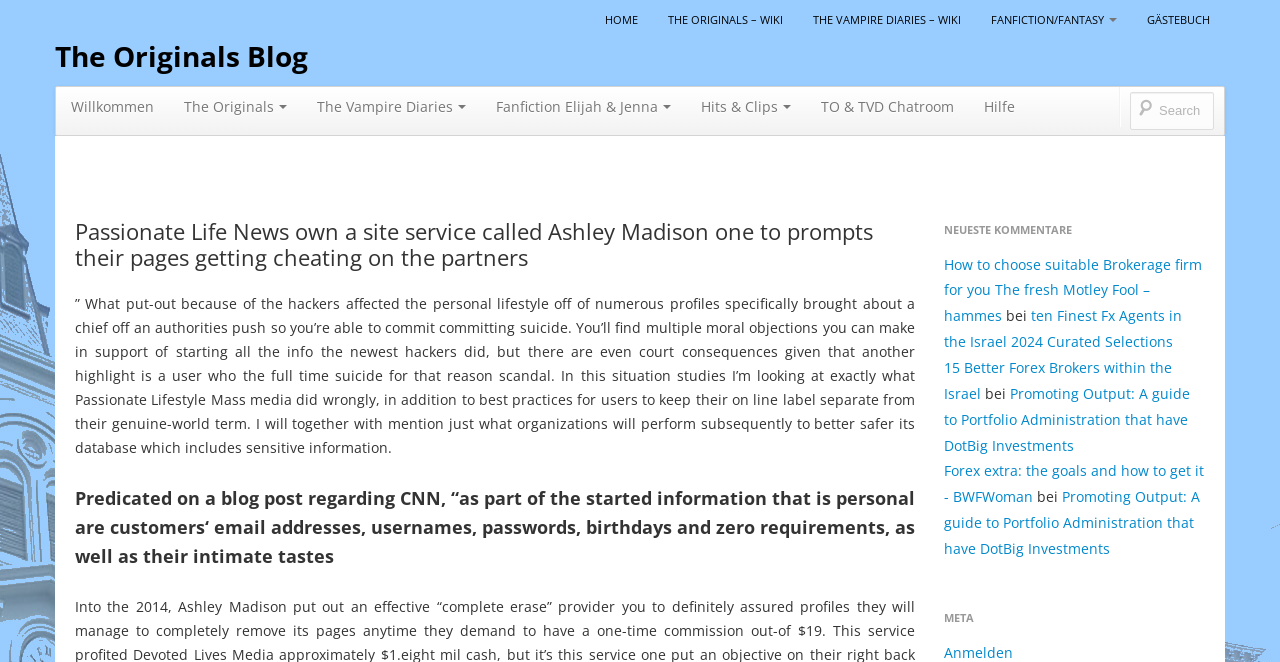Using the information shown in the image, answer the question with as much detail as possible: What is the name of the blog?

I determined the answer by looking at the heading element with the text 'The Originals Blog' which is located at the top of the webpage, indicating that it is the title of the blog.